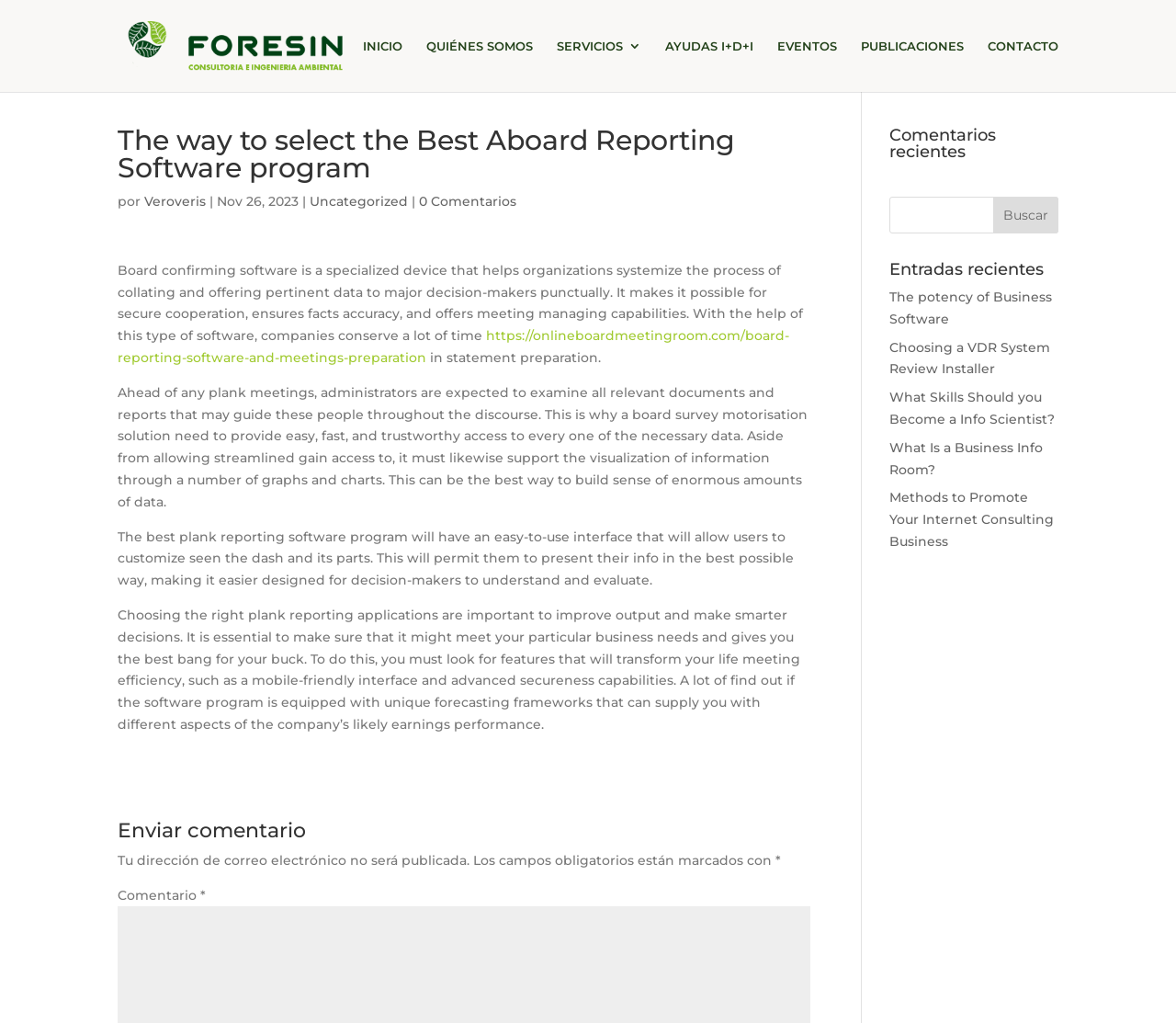What is the benefit of using board reporting software in organizations?
Respond to the question with a well-detailed and thorough answer.

According to the webpage, using board reporting software can improve output and enable organizations to make smarter decisions by providing easy access to necessary data and supporting the visualization of information.